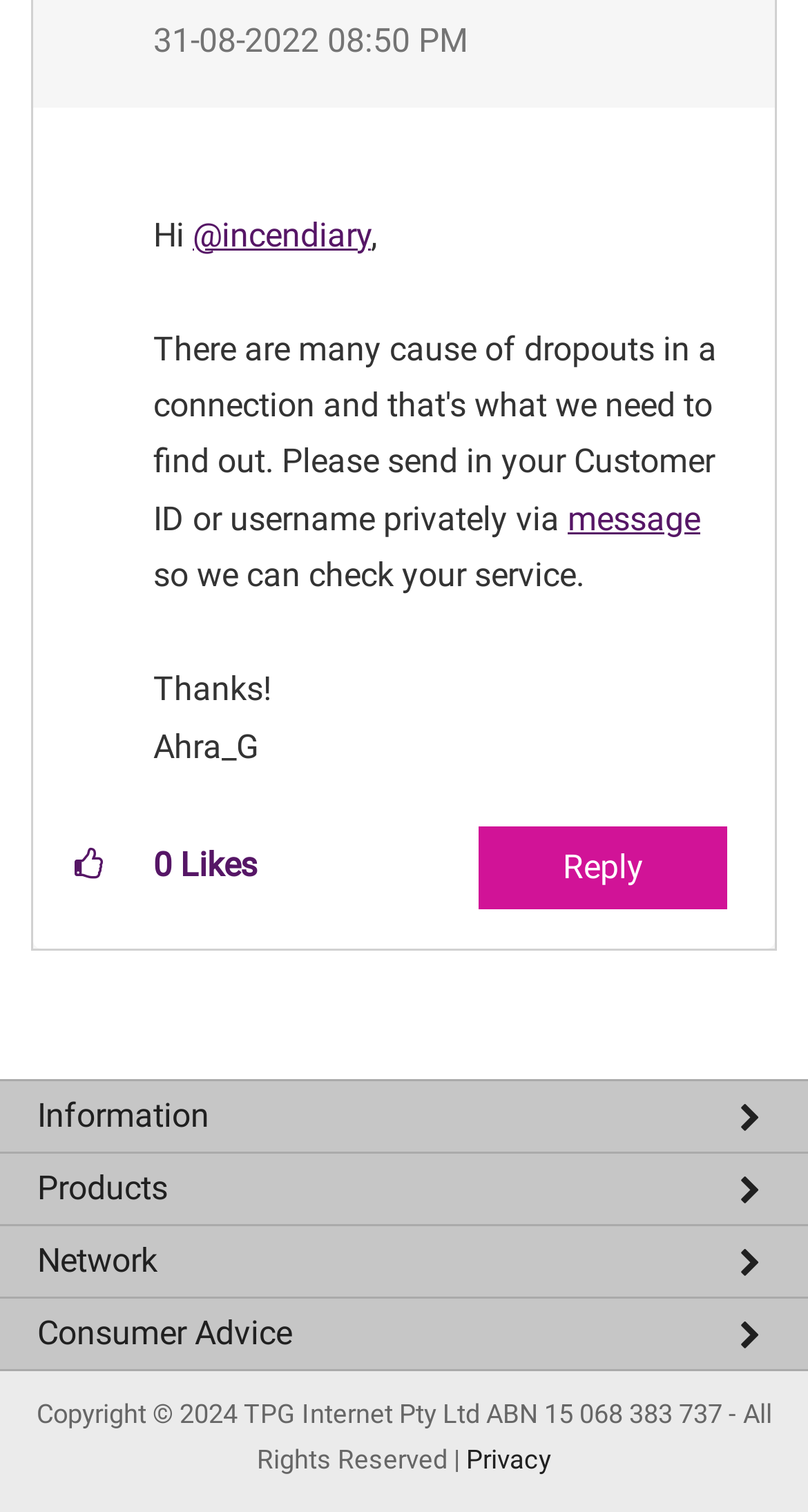Provide the bounding box coordinates for the area that should be clicked to complete the instruction: "Check service status".

[0.0, 0.859, 1.0, 0.902]